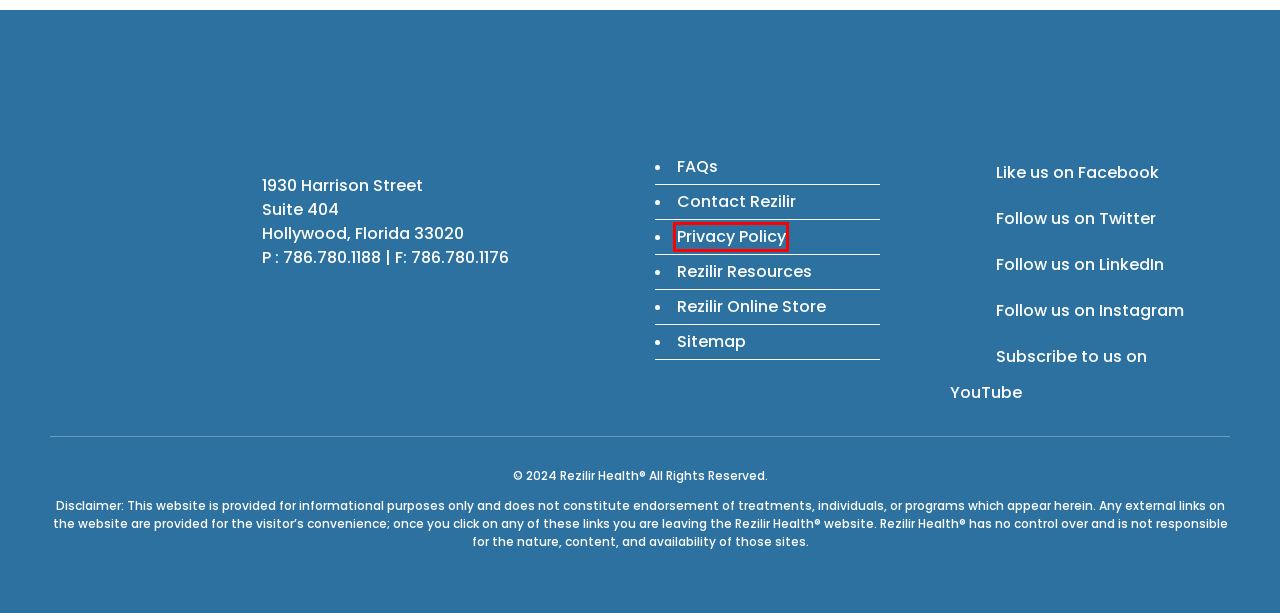Look at the screenshot of a webpage with a red bounding box and select the webpage description that best corresponds to the new page after clicking the element in the red box. Here are the options:
A. Podcasts - Rezilir Health
B. Rezilir Health® is Open | Covid Related Updates and Announcements
C. Alzheimer’s Care | Chronic Fatigue Syndrome | Auto Immune Doctors
D. Privacy Policy | Rezilir Health | Hollywood Florida
E. Molecular Hydrogen Therapy | Rezilir Health | Hollywood Fla
F. Rezilir Health FAQ | Systems & Procedures | Telehealth Available
G. Quantitative Electroencephalography | QEEG Neurofeedback Services
H. Comparison of Lequmbi to Precision Medicine | Rezilir Health

D